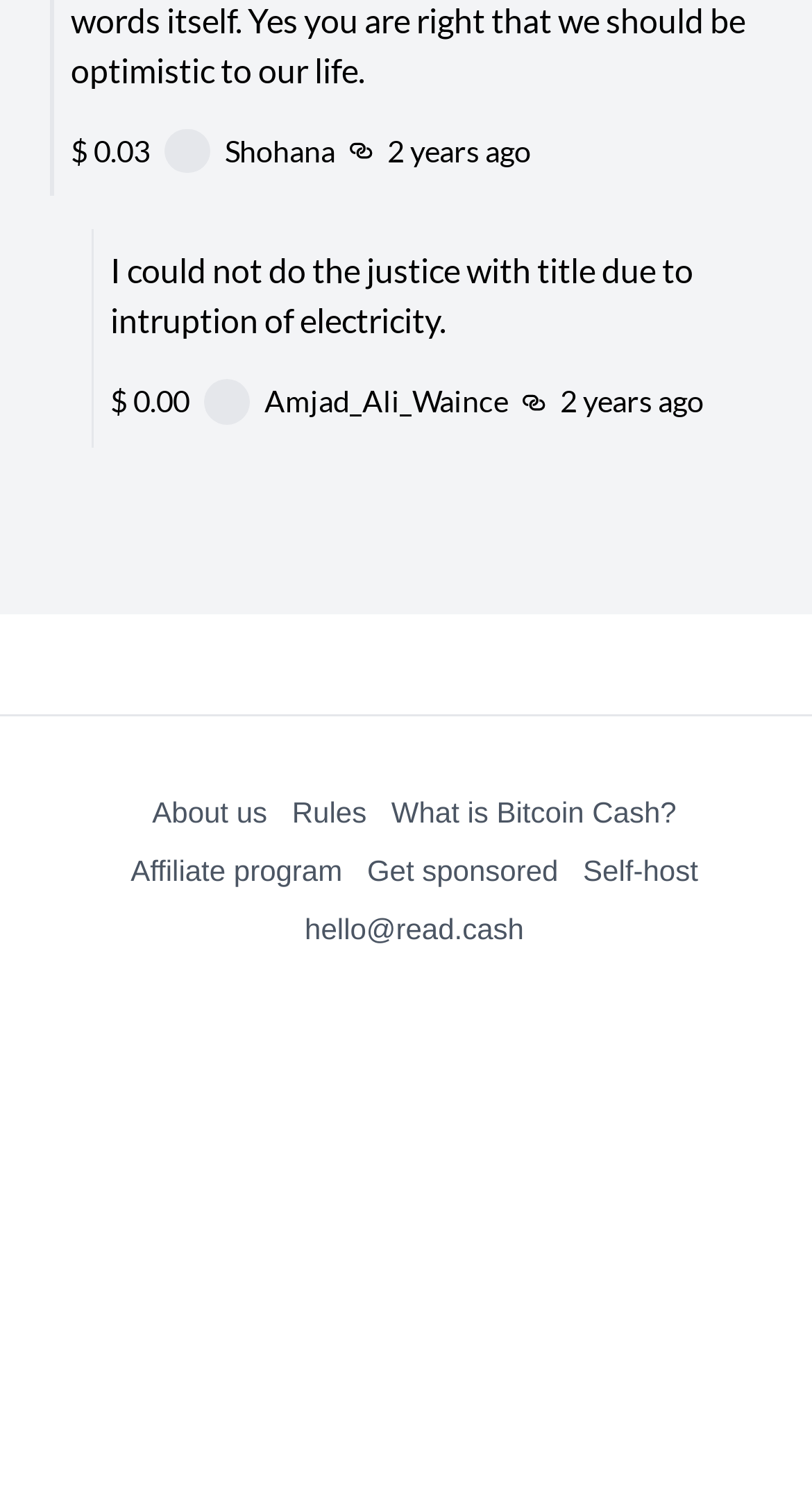Provide a brief response to the question using a single word or phrase: 
How many years ago was the first comment posted?

2 years